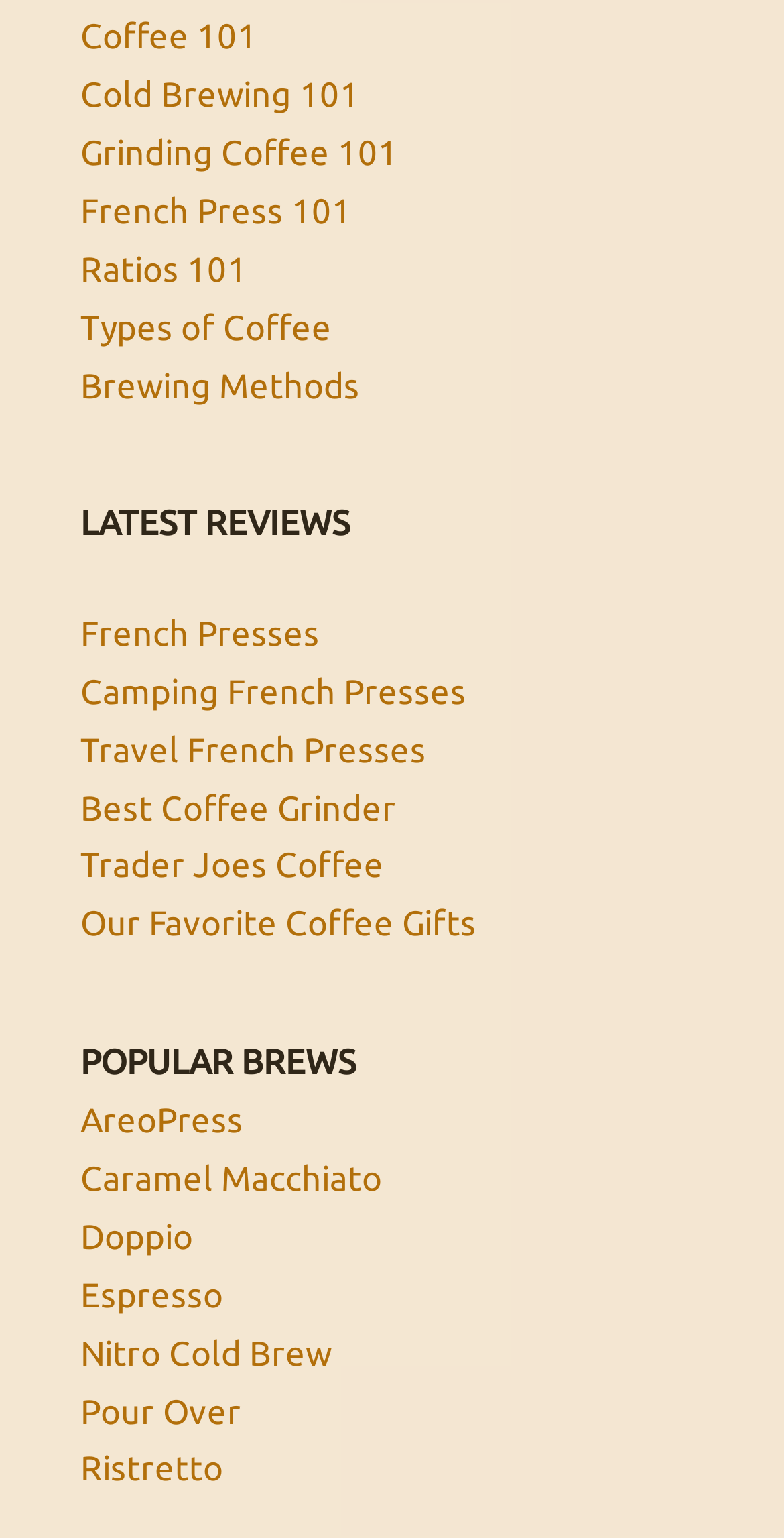Give a short answer using one word or phrase for the question:
How many types of coffee are listed?

7